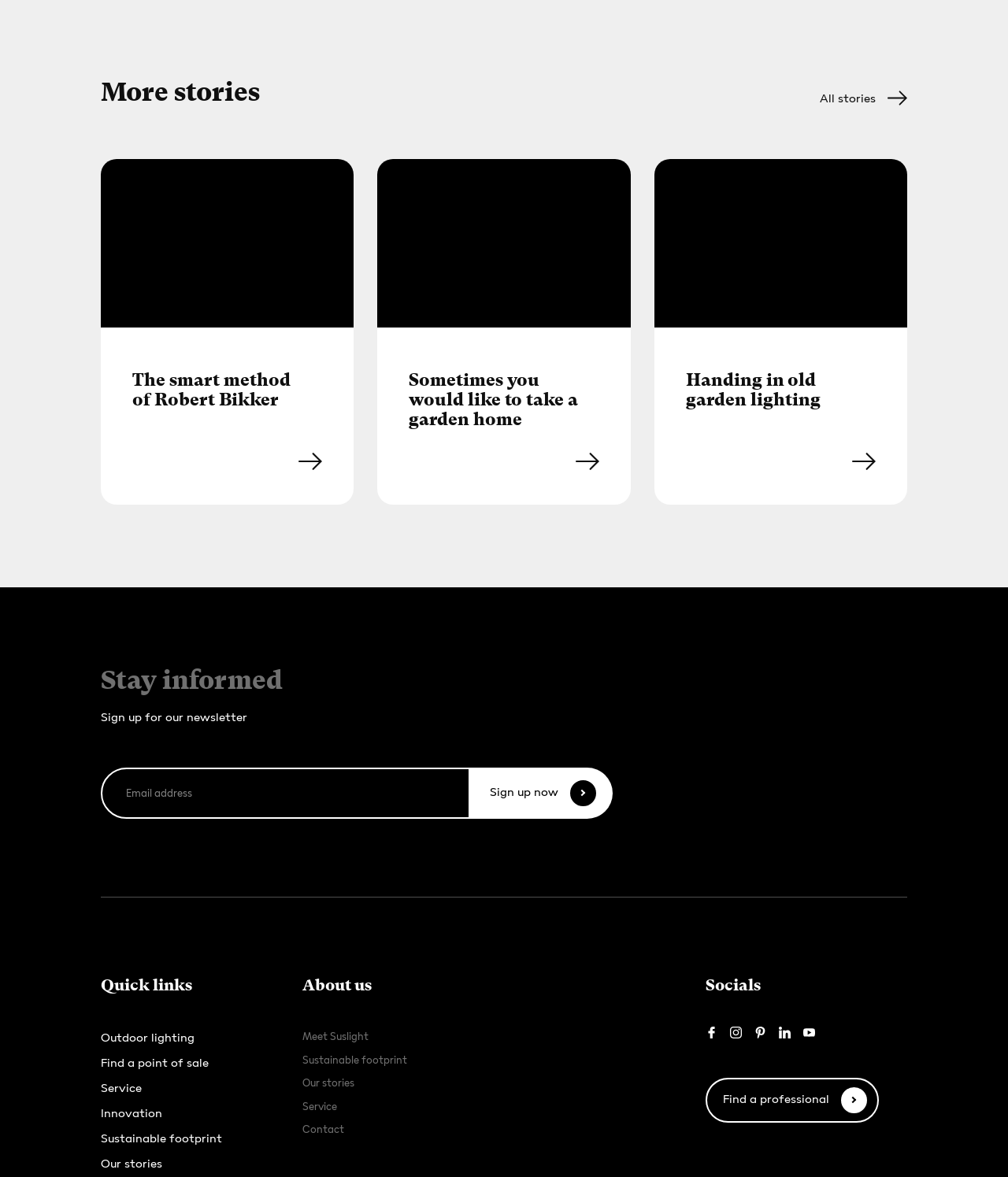How many social media links are available?
Based on the screenshot, respond with a single word or phrase.

5